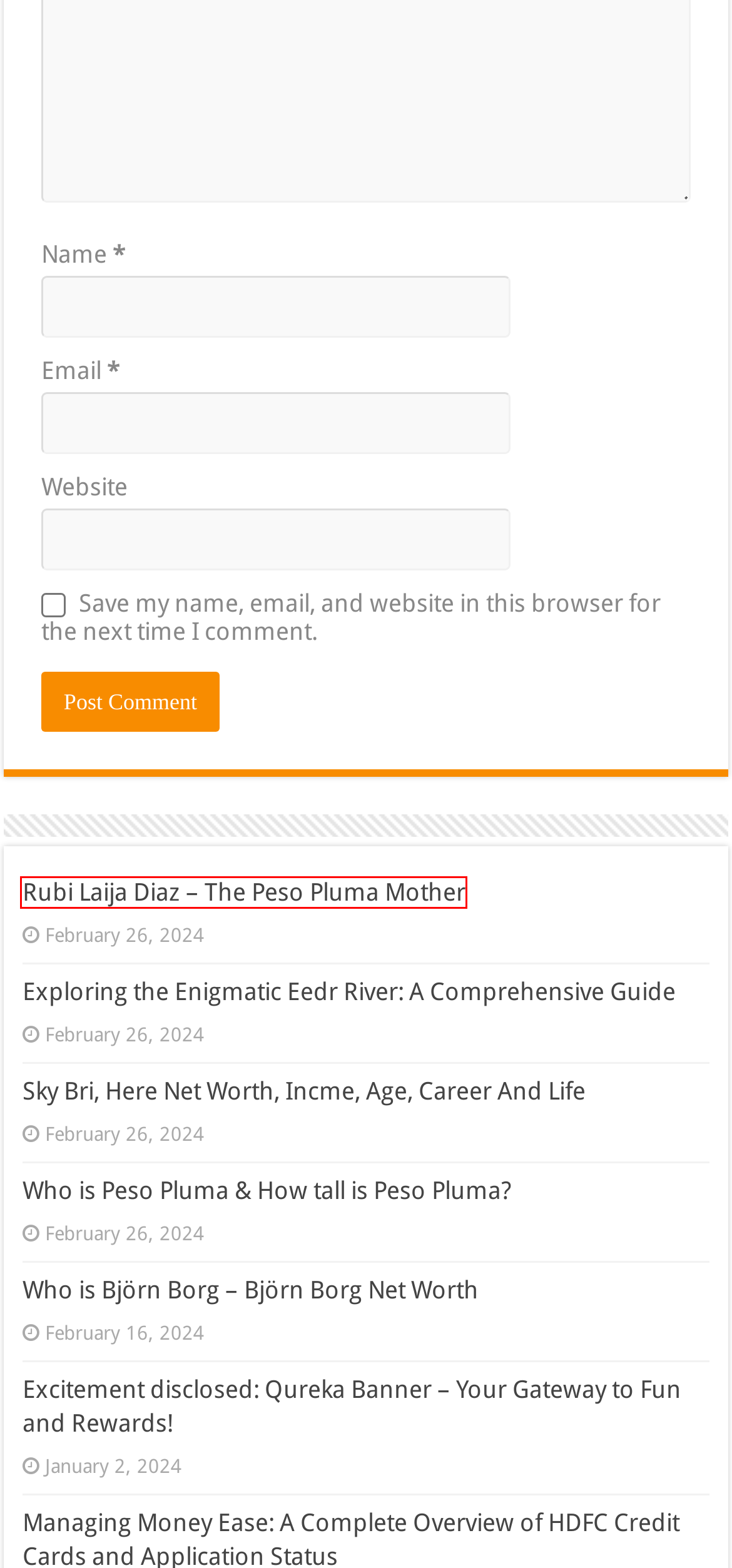Given a screenshot of a webpage with a red bounding box highlighting a UI element, choose the description that best corresponds to the new webpage after clicking the element within the red bounding box. Here are your options:
A. Exploring the Enigmatic Eedr River: A Comprehensive Guide - The Pixel Mag
B. Alpine Ice Hac Weight Loss - In-Depth Review   - The Pixel Mag
C. Rubi Laija Diaz - The Peso Pluma Mother - The Pixel Mag
D. SEO Services in Lahore - Call Now 03348143194
E. Sky Bri, Here Net Worth, Incme, Age, Career And Life - The Pixel Mag
F. Qureka Banner - Your Gateway to Fun and Rewards! - The Pixel Mag
G. Who is Björn Borg - Björn Borg Net Worth - The Pixel Mag
H. Who is Peso Pluma & How tall is Peso Pluma? - The Pixel Mag

C